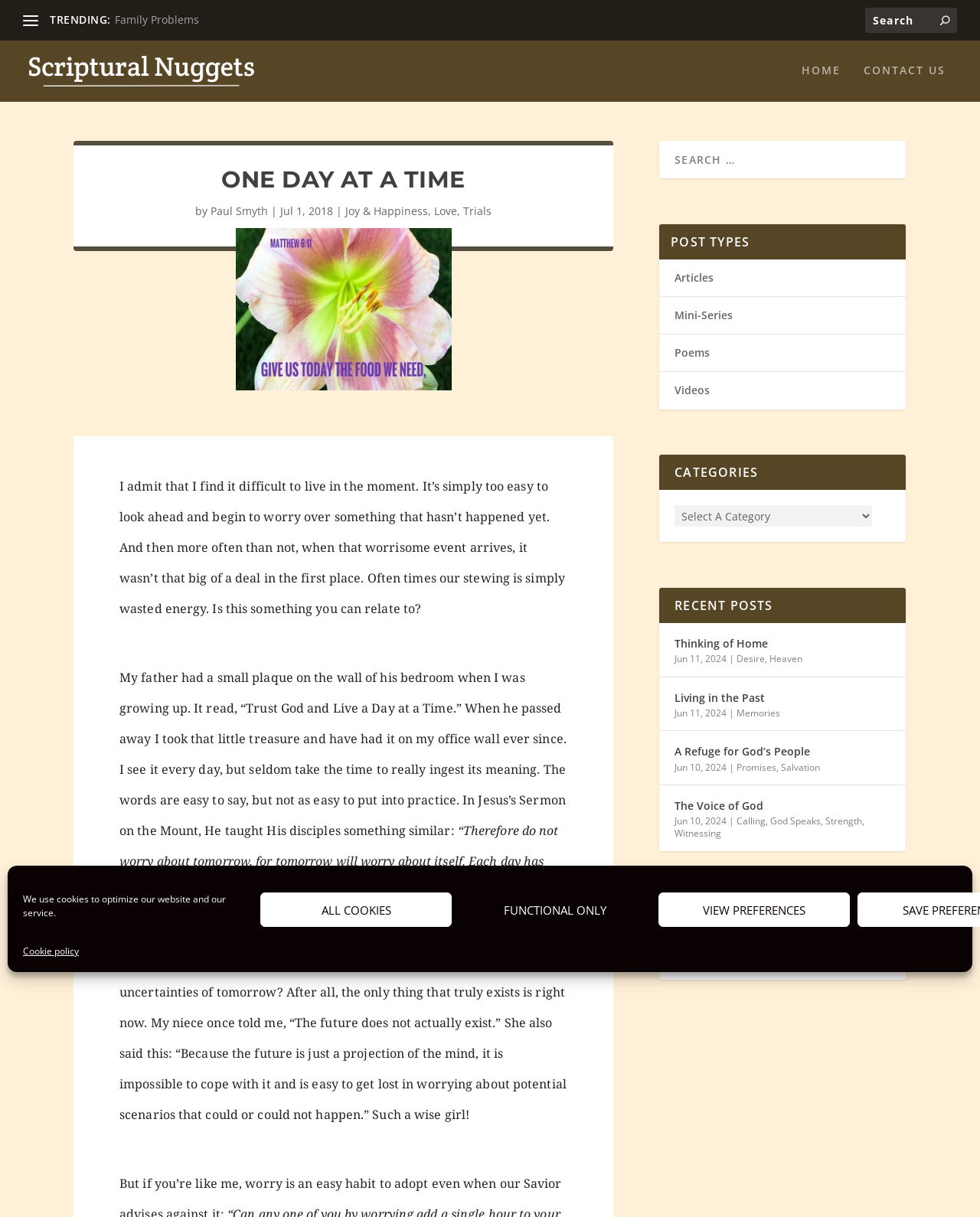Identify the bounding box coordinates for the element you need to click to achieve the following task: "Click on the 'HOME' link". Provide the bounding box coordinates as four float numbers between 0 and 1, in the form [left, top, right, bottom].

[0.818, 0.053, 0.858, 0.084]